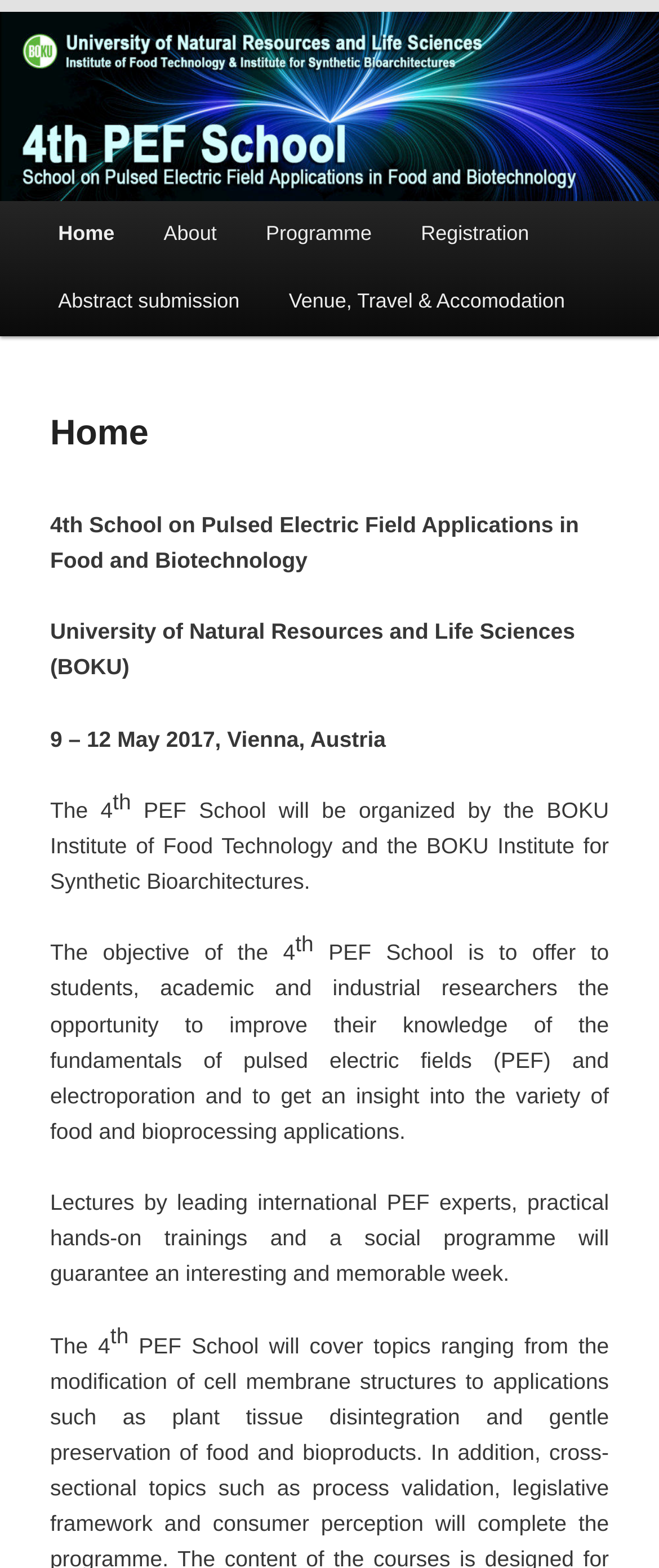Explain the webpage in detail.

The webpage is about the PEF School Vienna 2017, a conference or event focused on pulsed electric field applications in food and biotechnology. At the top of the page, there is a heading with the title "PEF School Vienna 2017" and a link with the same text. Below this, there is a large image that spans the entire width of the page.

On the left side of the page, there is a menu with links to different sections, including "Home", "About", "Programme", "Registration", and "Abstract submission". Below this menu, there is a section with a heading "Home" and several paragraphs of text. The text describes the 4th School on Pulsed Electric Field Applications in Food and Biotechnology, which will take place at the University of Natural Resources and Life Sciences (BOKU) in Vienna, Austria from May 9-12, 2017. The text also explains the objective of the school, which is to offer students, researchers, and industry professionals the opportunity to learn about pulsed electric fields and their applications.

The text is organized into several paragraphs, with some superscript text indicating the 4th edition of the school. There are no other images on the page besides the large one at the top. The overall layout is clean and easy to navigate, with clear headings and concise text.